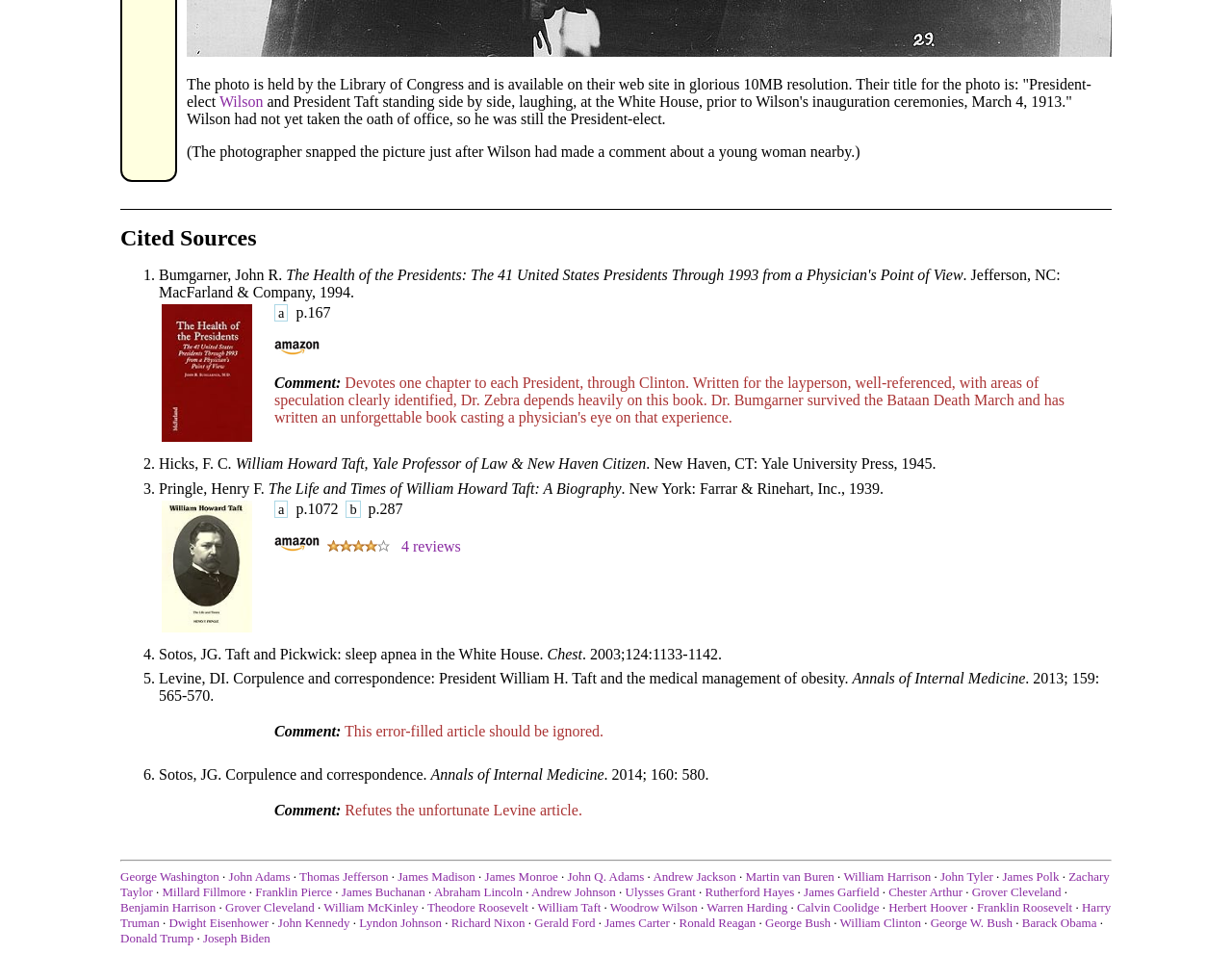Find the bounding box coordinates for the area that must be clicked to perform this action: "Follow the link to page 167".

[0.223, 0.358, 0.262, 0.375]